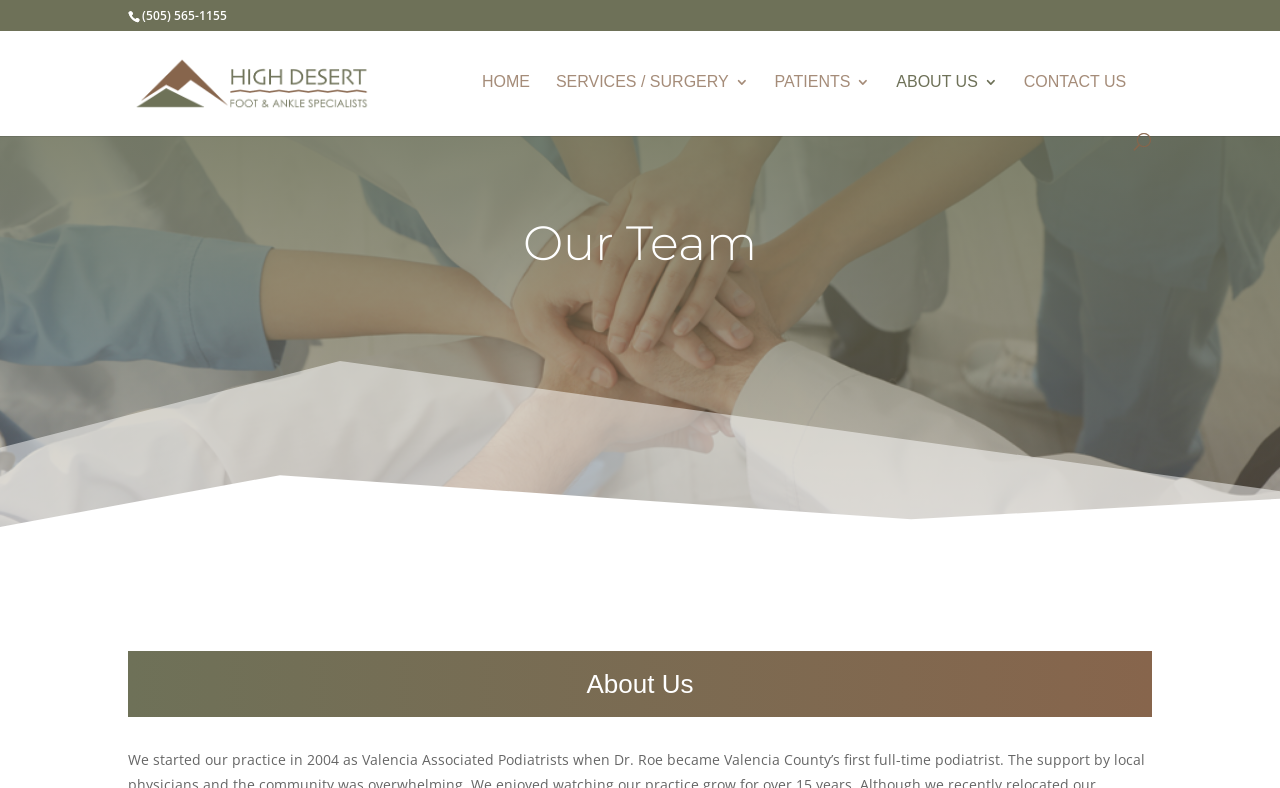Find the bounding box coordinates of the clickable area that will achieve the following instruction: "call the office".

[0.111, 0.009, 0.177, 0.03]